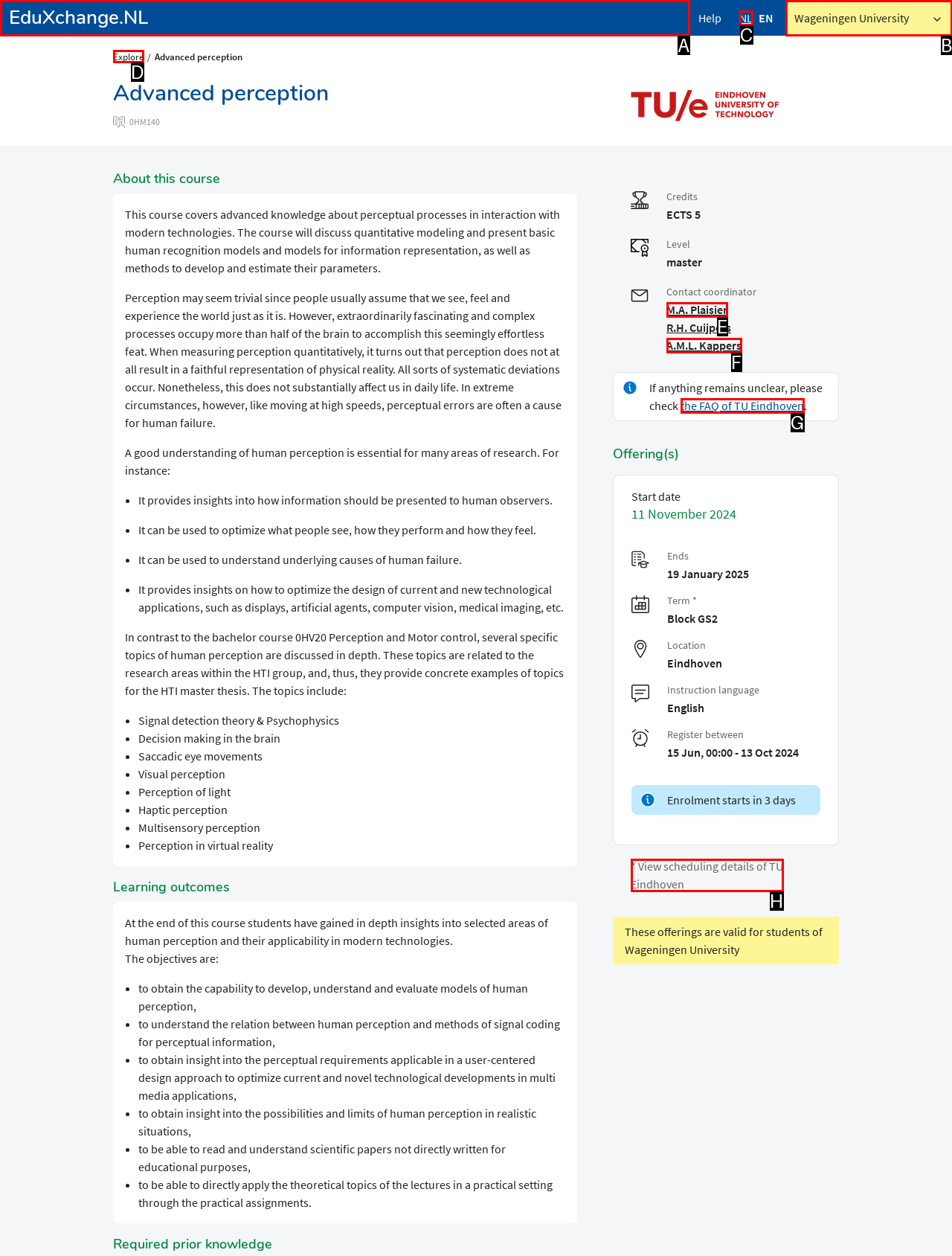Tell me which one HTML element I should click to complete the following task: Click the 'Explore' link Answer with the option's letter from the given choices directly.

D